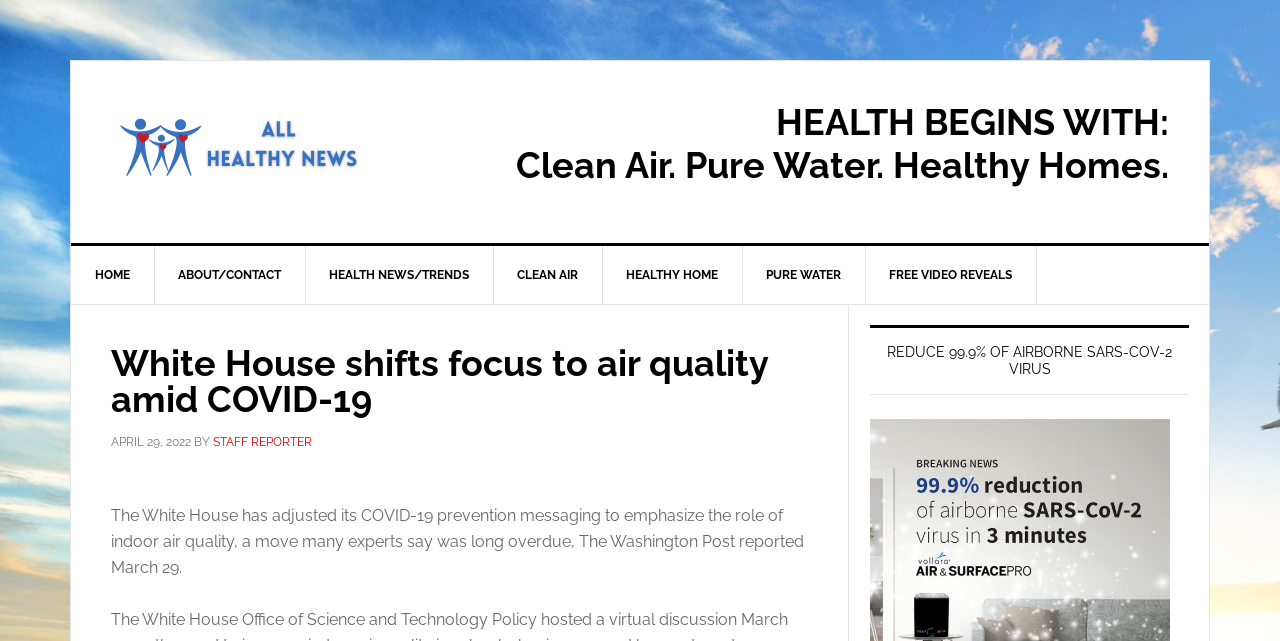With reference to the screenshot, provide a detailed response to the question below:
What is the purpose of the 'Skip to' links at the top of the page?

The 'Skip to' links at the top of the page, including 'Skip to primary navigation', 'Skip to main content', and 'Skip to primary sidebar', are likely intended to provide accessibility features for users with disabilities. These links allow users to bypass certain sections of the page and navigate directly to the main content or other important areas.